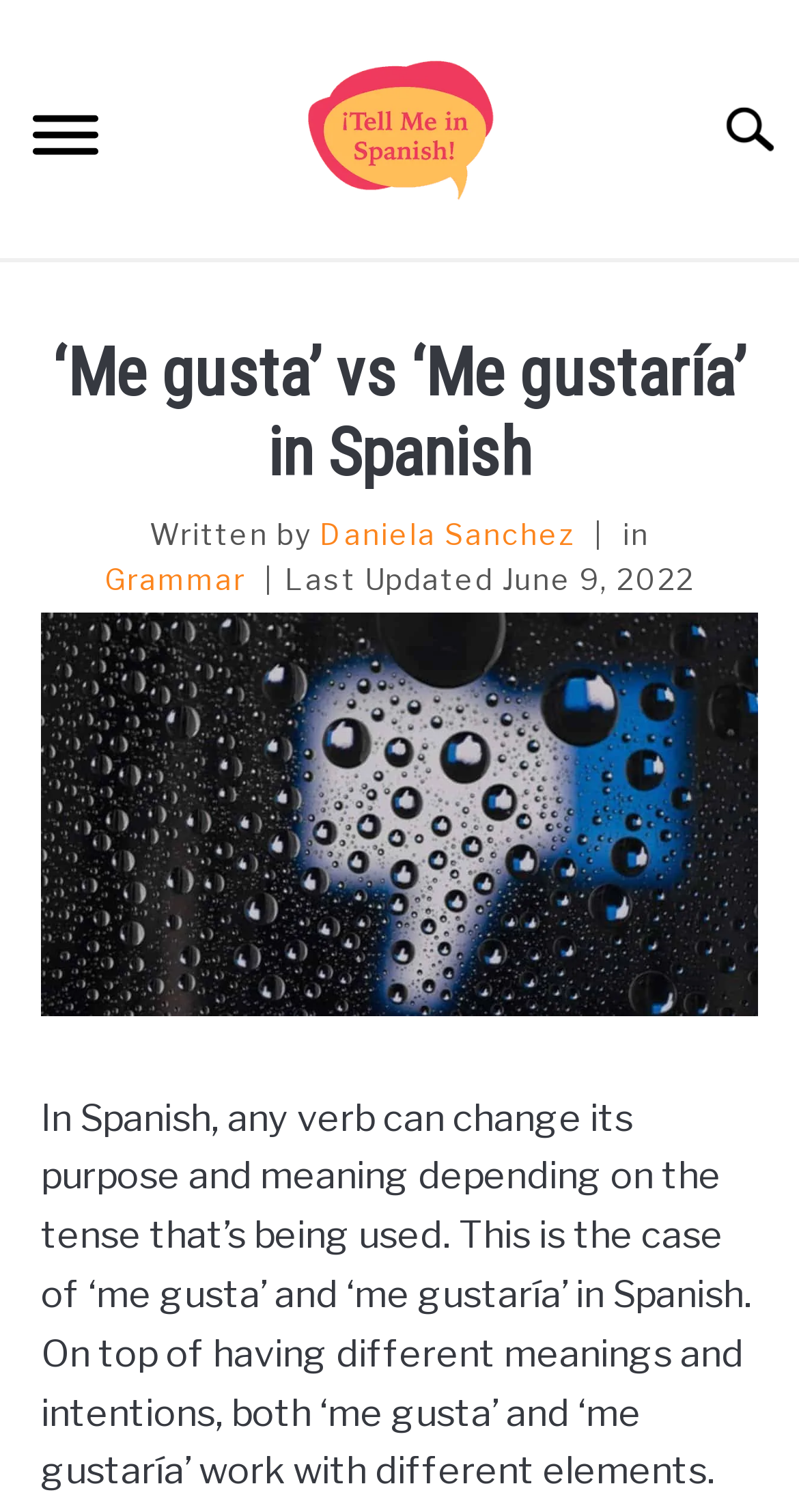Please specify the bounding box coordinates of the clickable section necessary to execute the following command: "Click on Carding Machine Manufacturer".

None